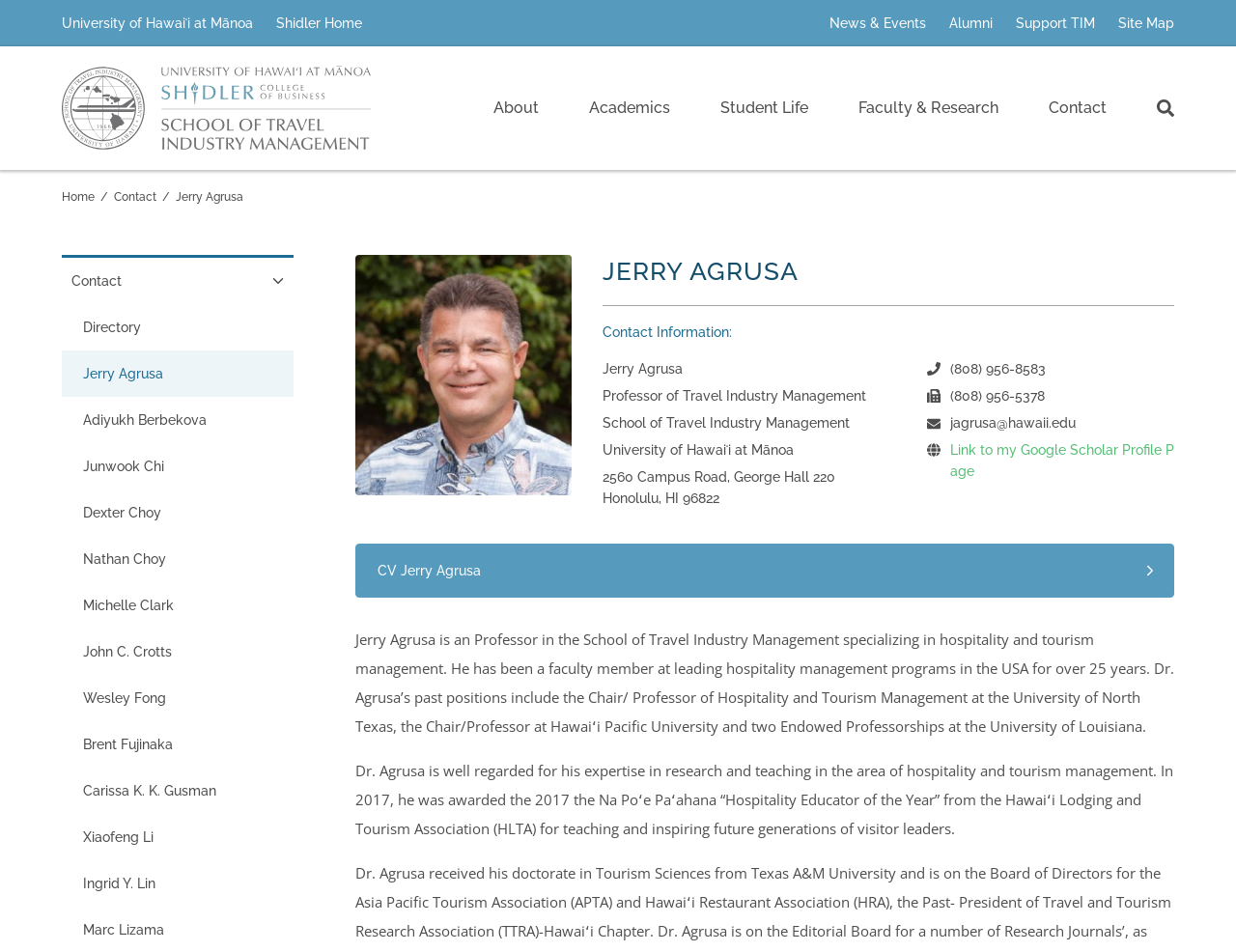Show the bounding box coordinates for the element that needs to be clicked to execute the following instruction: "Read Jerry Agrusa's biography". Provide the coordinates in the form of four float numbers between 0 and 1, i.e., [left, top, right, bottom].

[0.288, 0.661, 0.95, 0.773]